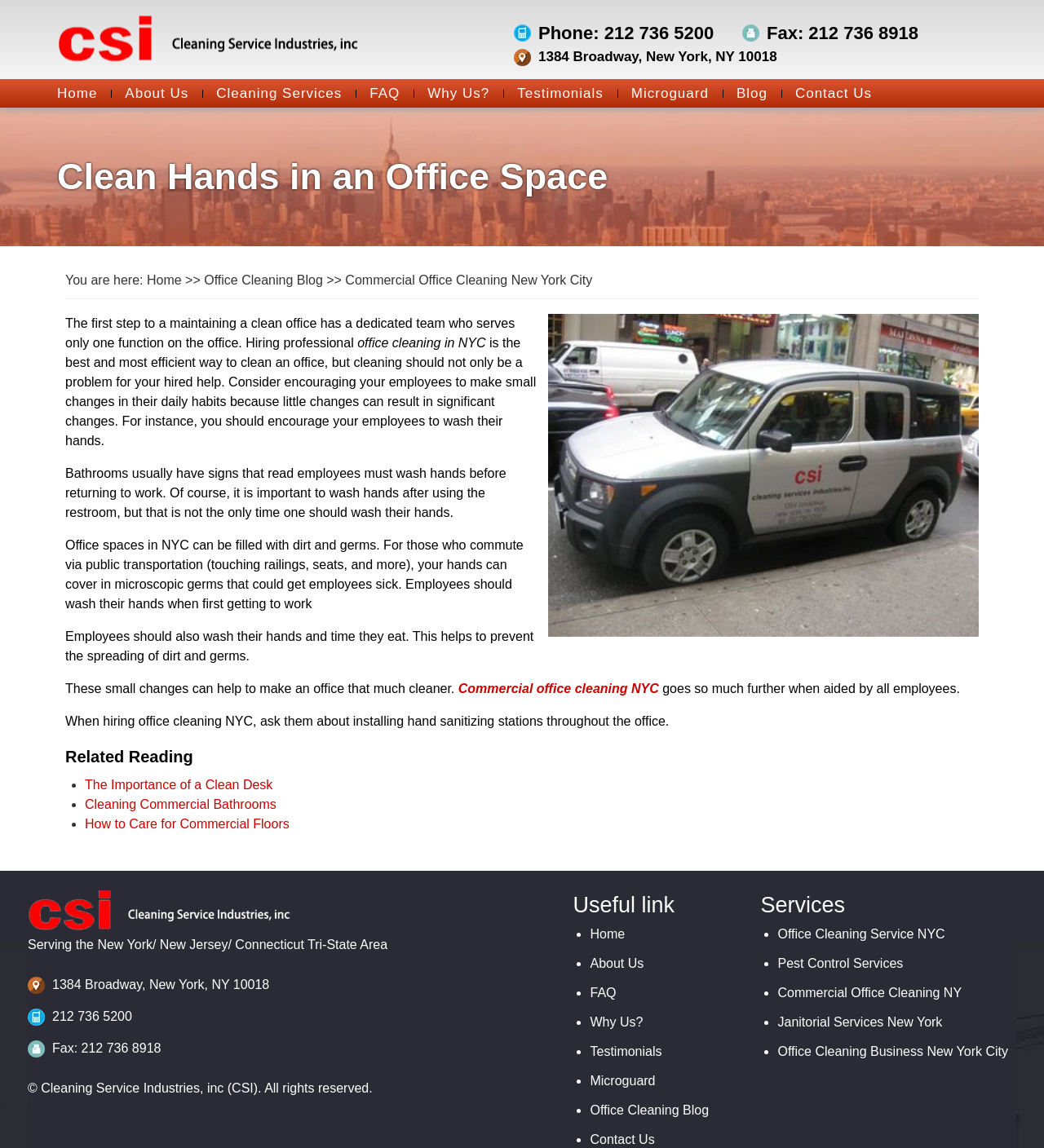Illustrate the webpage thoroughly, mentioning all important details.

This webpage is about office cleaning services, specifically in New York City. At the top, there is a logo image of "Cleaning Service Industries, inc (CSI)" and a heading that reads "Clean Hands in an Office Space". Below the logo, there are three lines of text displaying the company's contact information, including phone and fax numbers, and an address.

To the right of the logo, there is a navigation menu with links to various pages, including "Home", "About Us", "Cleaning Services", "FAQ", and more. Below the navigation menu, there is a heading that reads "You are here:" followed by a breadcrumb trail showing the current page's location.

The main content of the page is divided into two sections. The left section contains a large image related to commercial office cleaning in New York City, and below it, there are several paragraphs of text discussing the importance of maintaining a clean office, including tips on how employees can contribute to a cleaner workspace.

The right section of the page contains a heading that reads "Related Reading" followed by a list of links to related articles, including "The Importance of a Clean Desk", "Cleaning Commercial Bathrooms", and "How to Care for Commercial Floors".

At the bottom of the page, there are several sections, including a section with the company's contact information, a section with useful links, and a section with links to various services offered by the company, including office cleaning, pest control, and janitorial services.